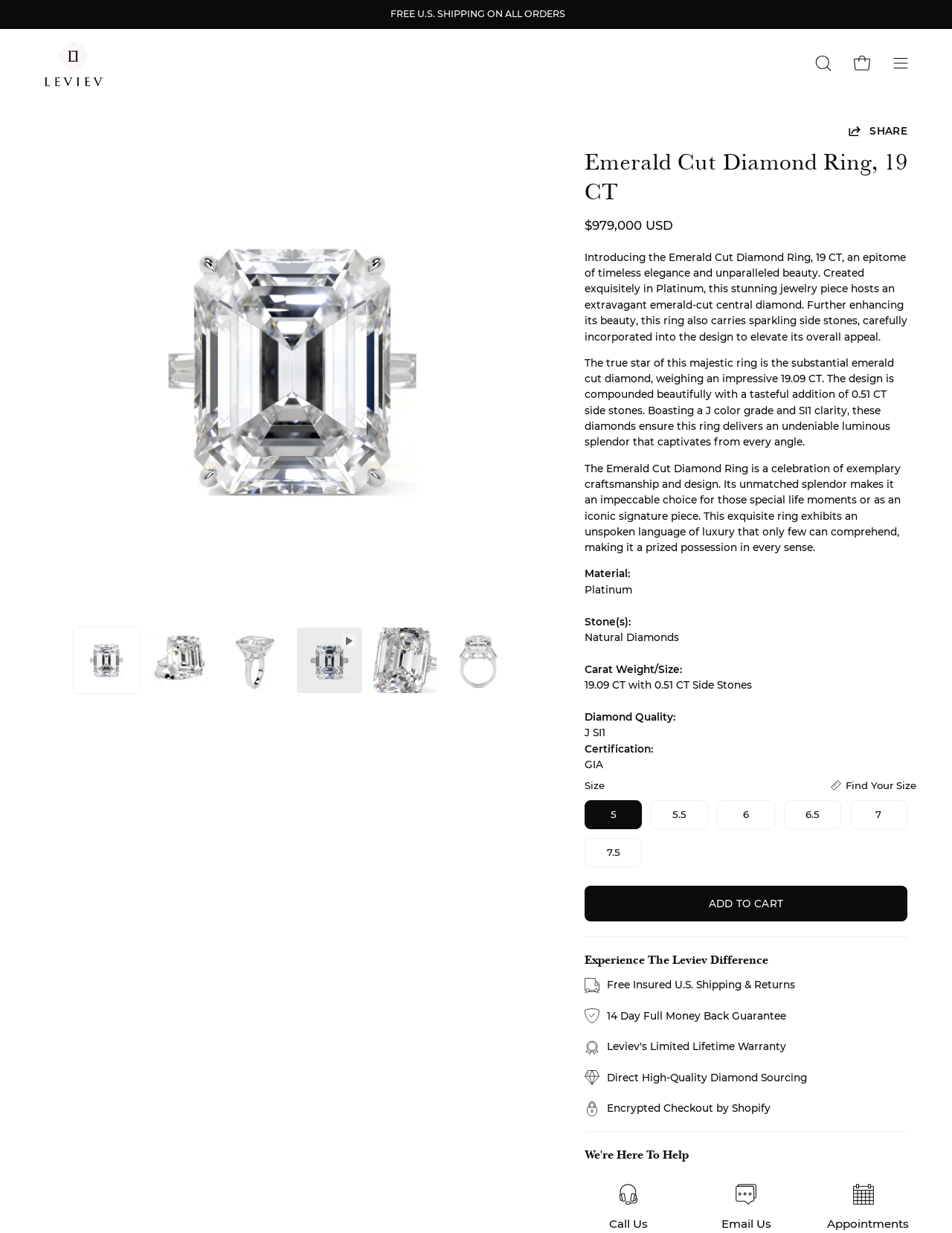Highlight the bounding box coordinates of the element you need to click to perform the following instruction: "Open cart."

[0.889, 0.024, 0.922, 0.079]